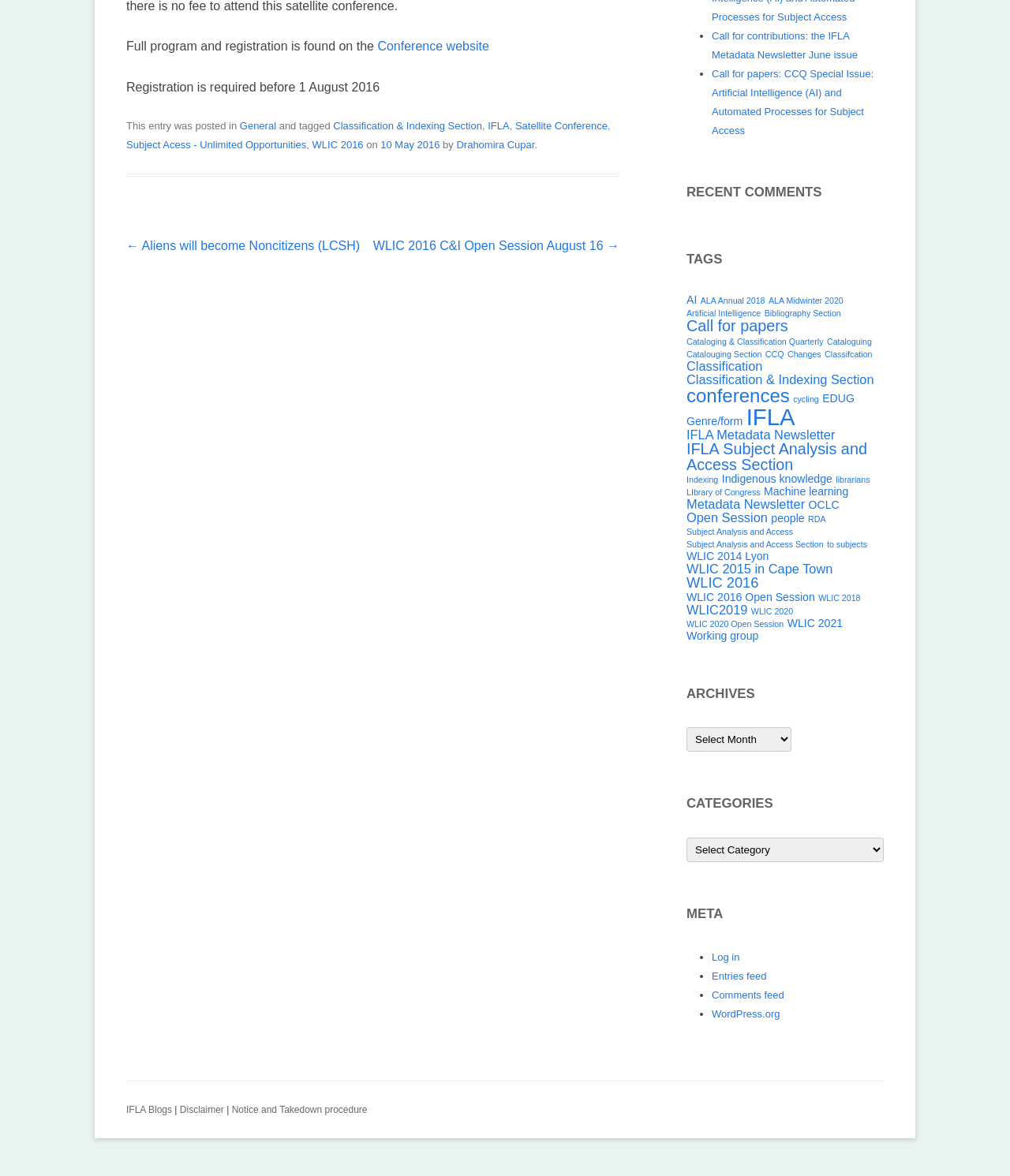Using the format (top-left x, top-left y, bottom-right x, bottom-right y), and given the element description, identify the bounding box coordinates within the screenshot: Classifcation

[0.816, 0.297, 0.864, 0.305]